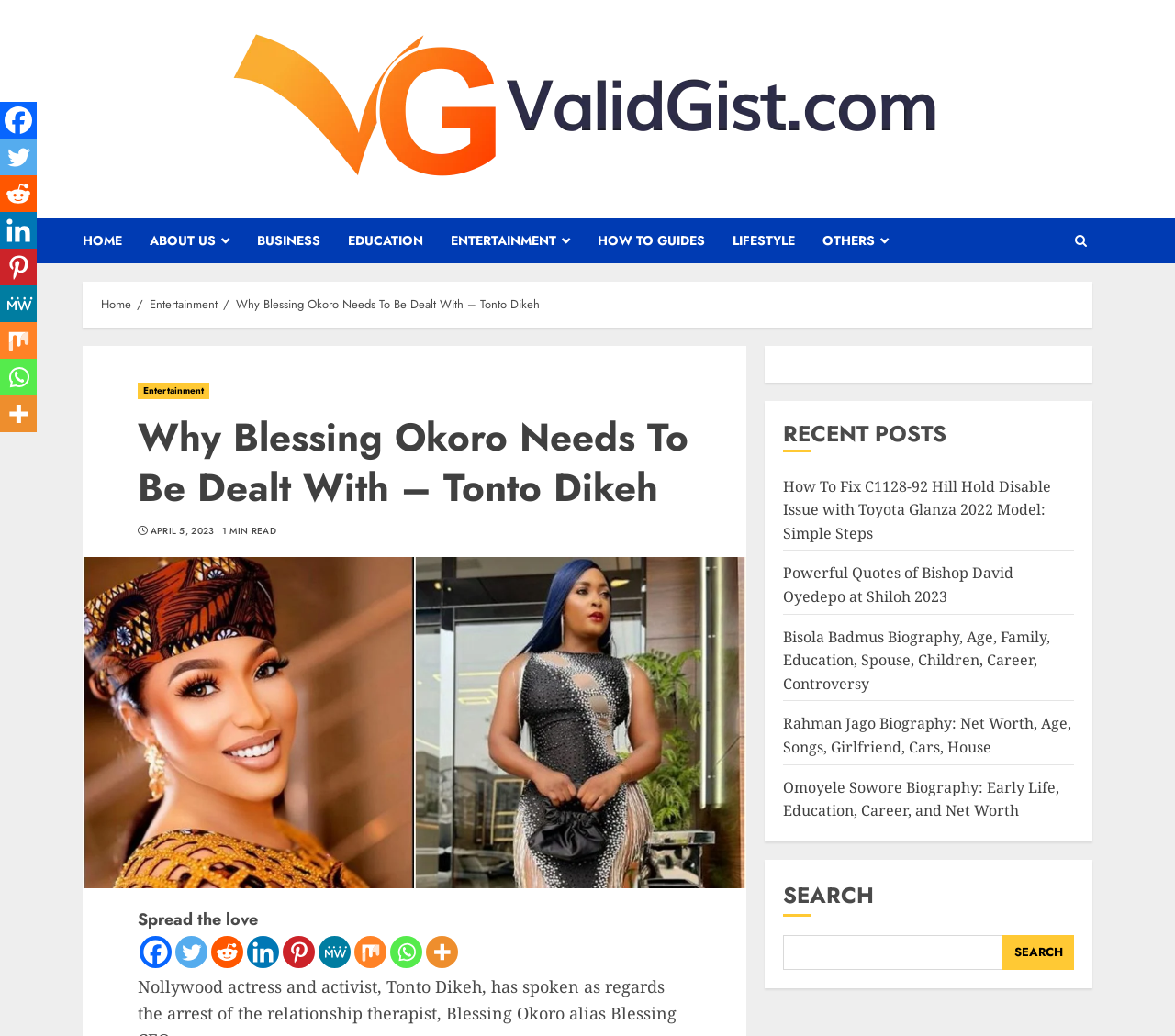Is there a search function available on the webpage?
Based on the image, give a one-word or short phrase answer.

Yes